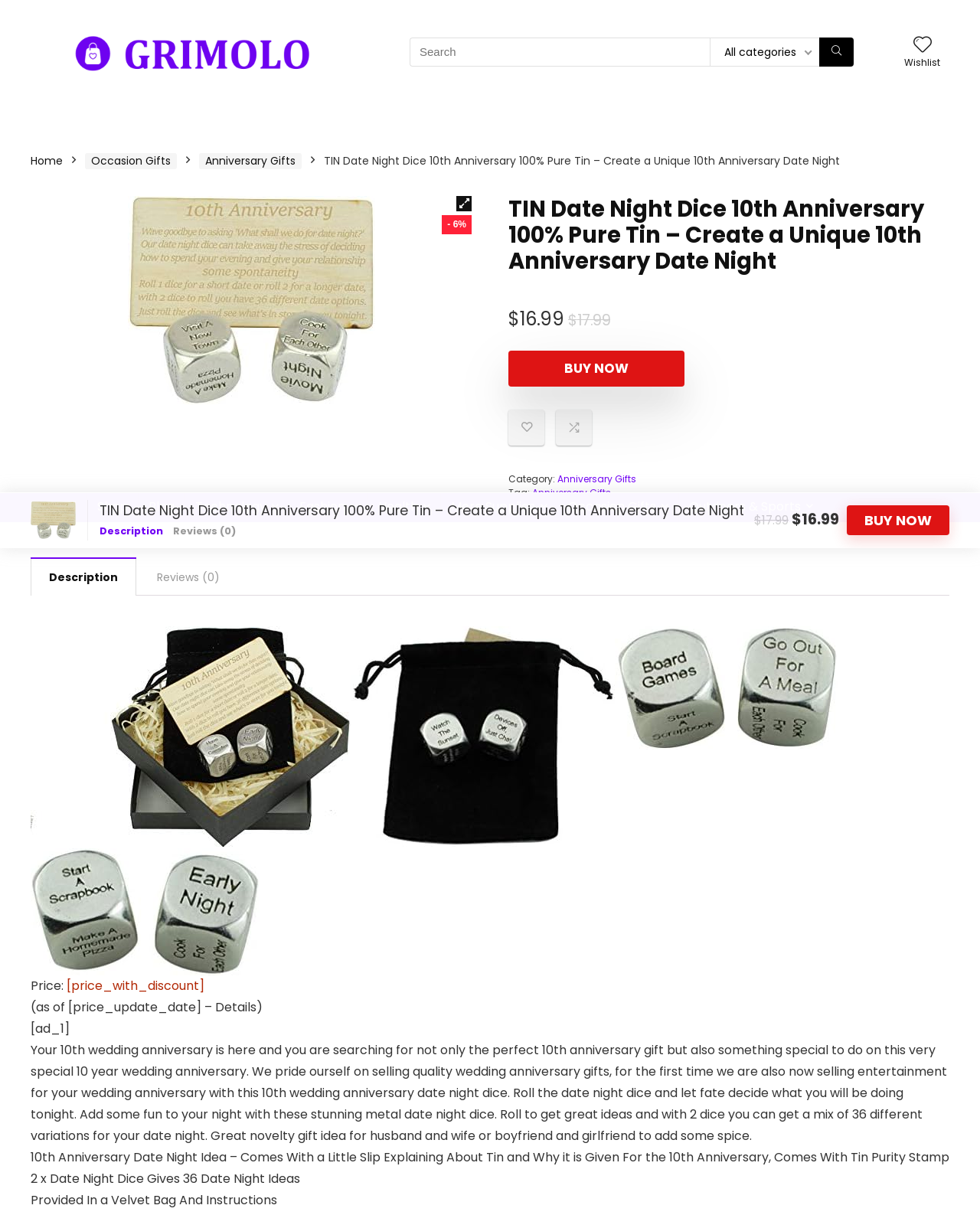Show the bounding box coordinates for the element that needs to be clicked to execute the following instruction: "Buy the product now". Provide the coordinates in the form of four float numbers between 0 and 1, i.e., [left, top, right, bottom].

[0.864, 0.011, 0.969, 0.035]